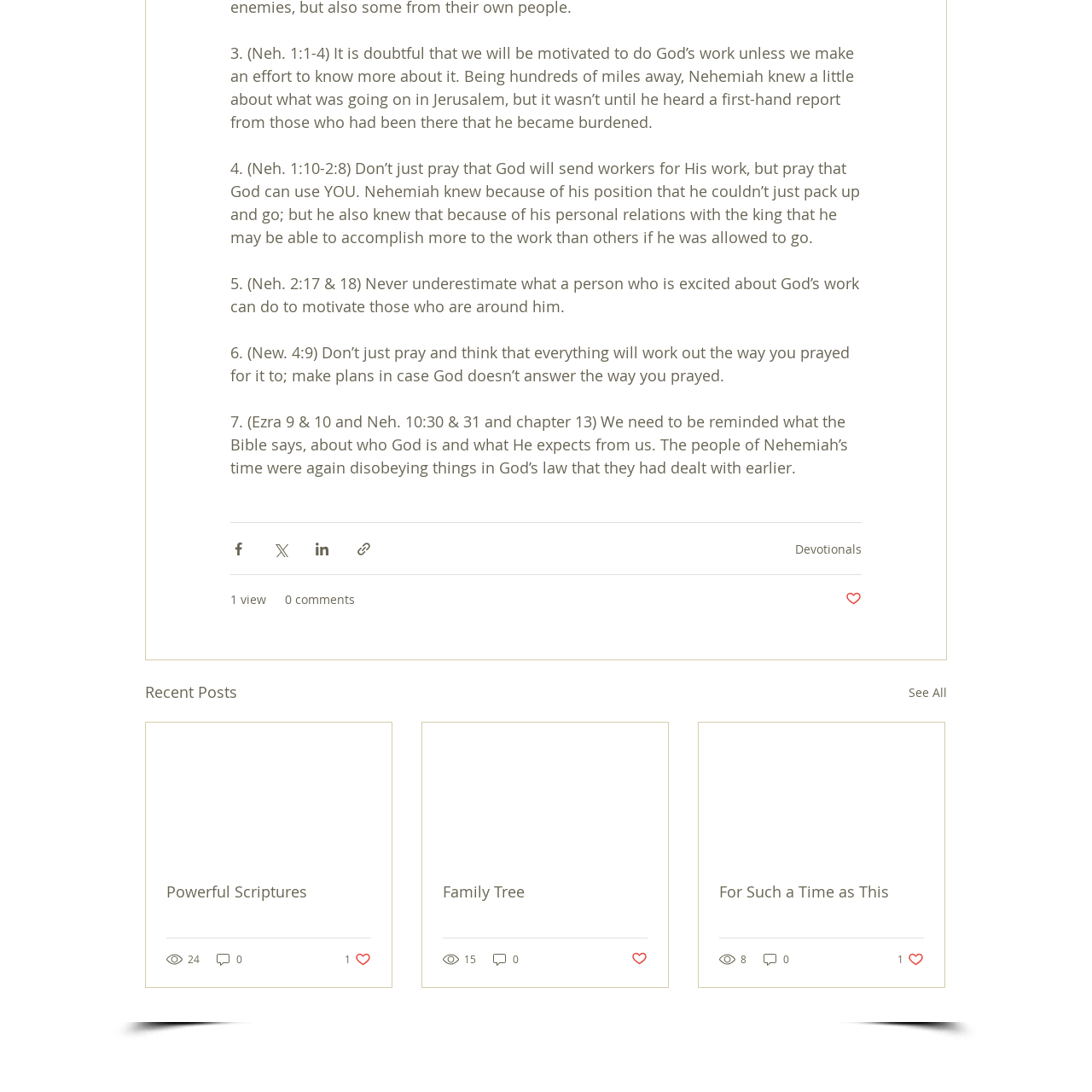Please determine the bounding box coordinates of the element to click in order to execute the following instruction: "Like the post". The coordinates should be four float numbers between 0 and 1, specified as [left, top, right, bottom].

[0.774, 0.541, 0.789, 0.557]